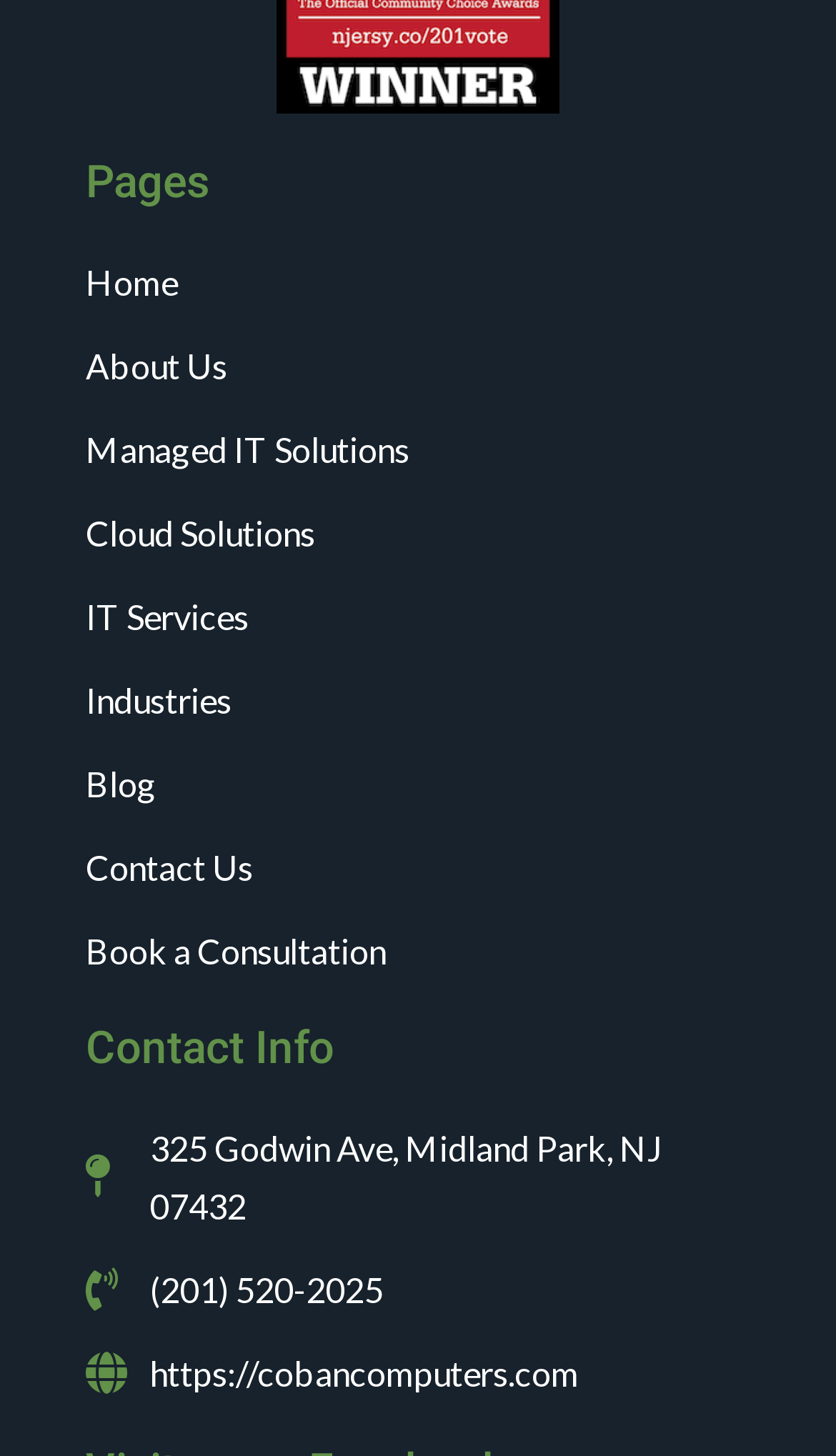Can you find the bounding box coordinates of the area I should click to execute the following instruction: "read the blog"?

[0.103, 0.518, 0.187, 0.558]